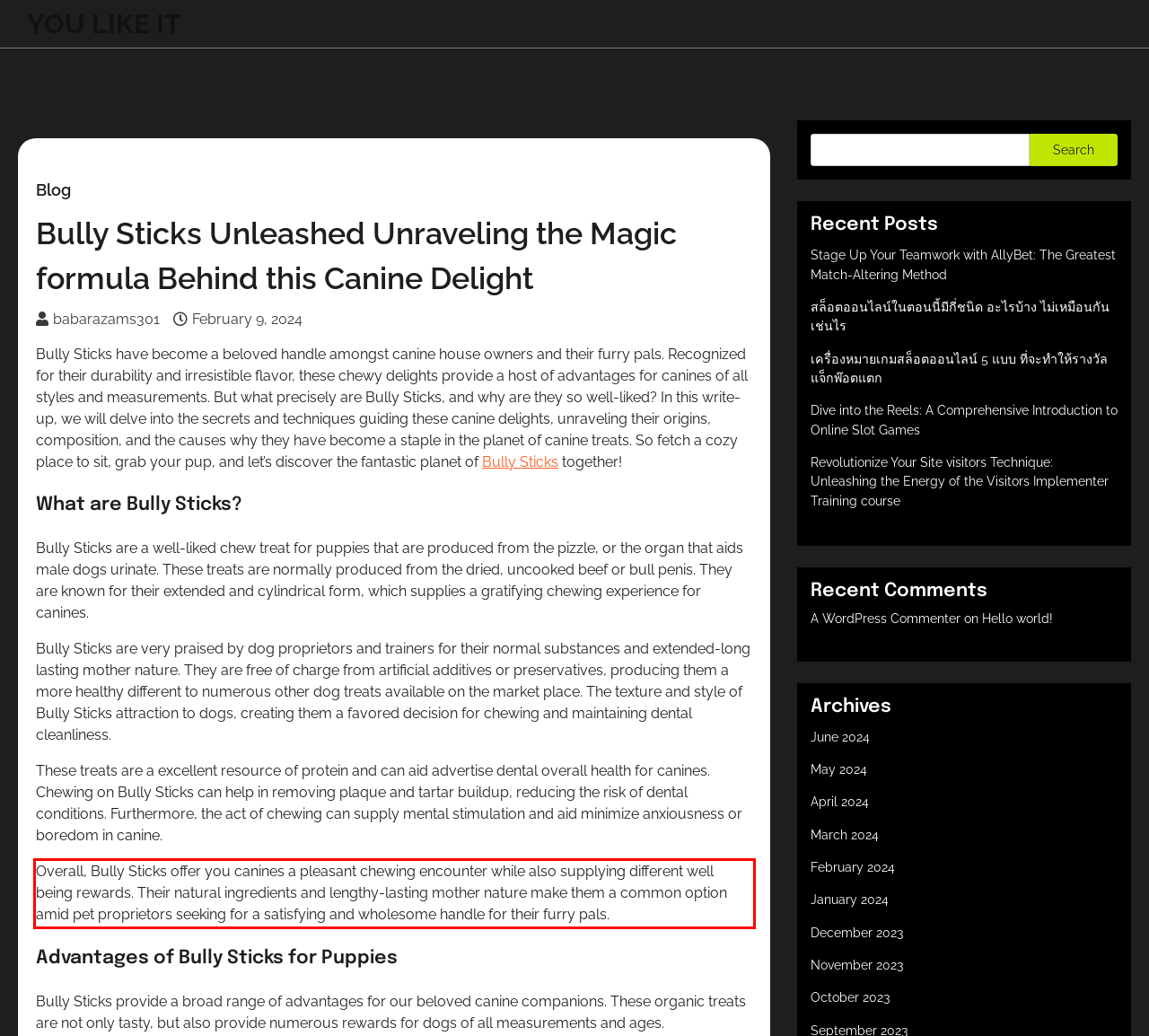You are looking at a screenshot of a webpage with a red rectangle bounding box. Use OCR to identify and extract the text content found inside this red bounding box.

Overall, Bully Sticks offer you canines a pleasant chewing encounter while also supplying different well being rewards. Their natural ingredients and lengthy-lasting mother nature make them a common option amid pet proprietors seeking for a satisfying and wholesome handle for their furry pals.